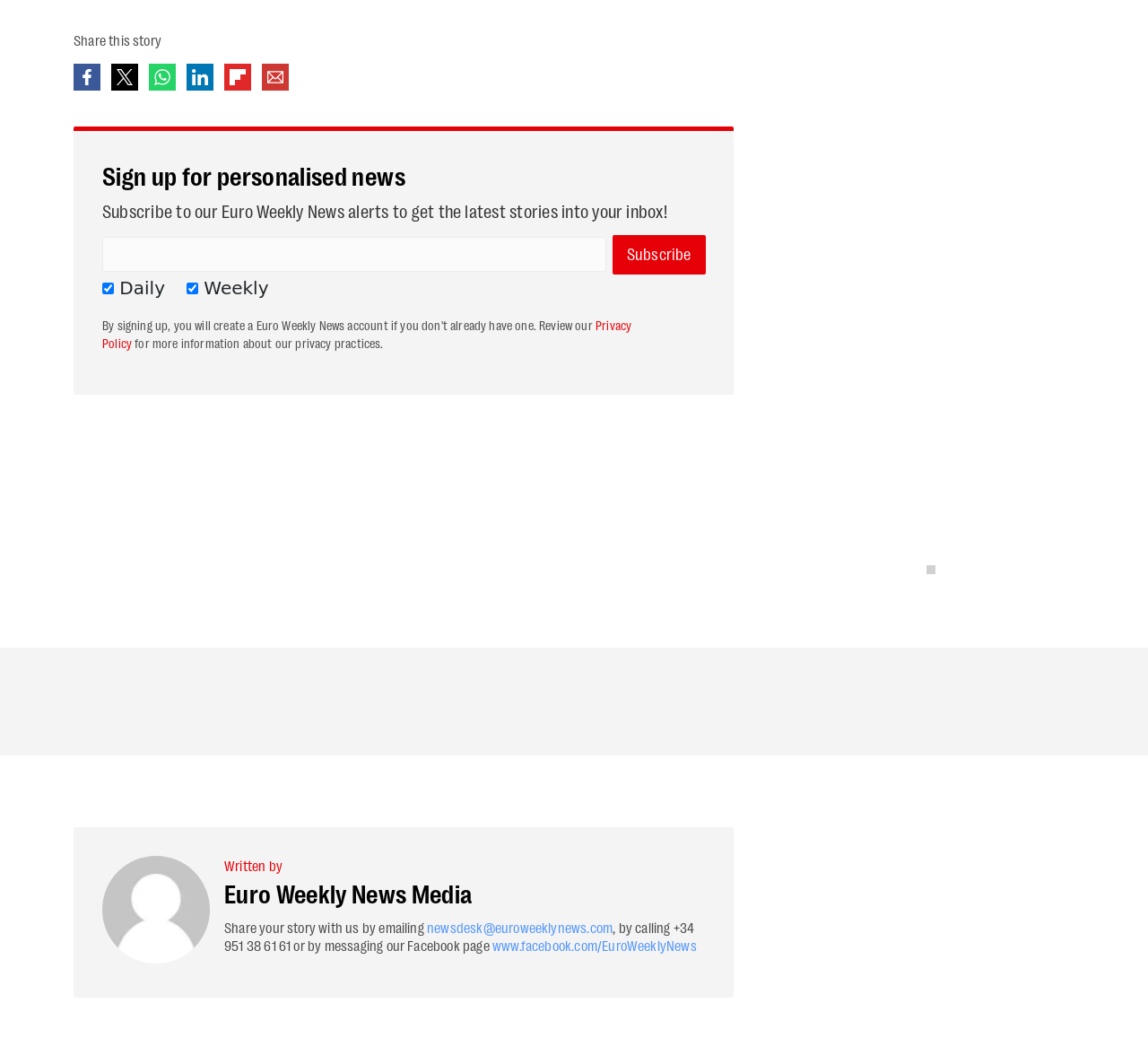How can users share their stories?
We need a detailed and meticulous answer to the question.

Users can share their stories by emailing newsdesk@euroweeklynews.com, calling +34 951 38 61 61, or messaging the Euro Weekly News Facebook page.